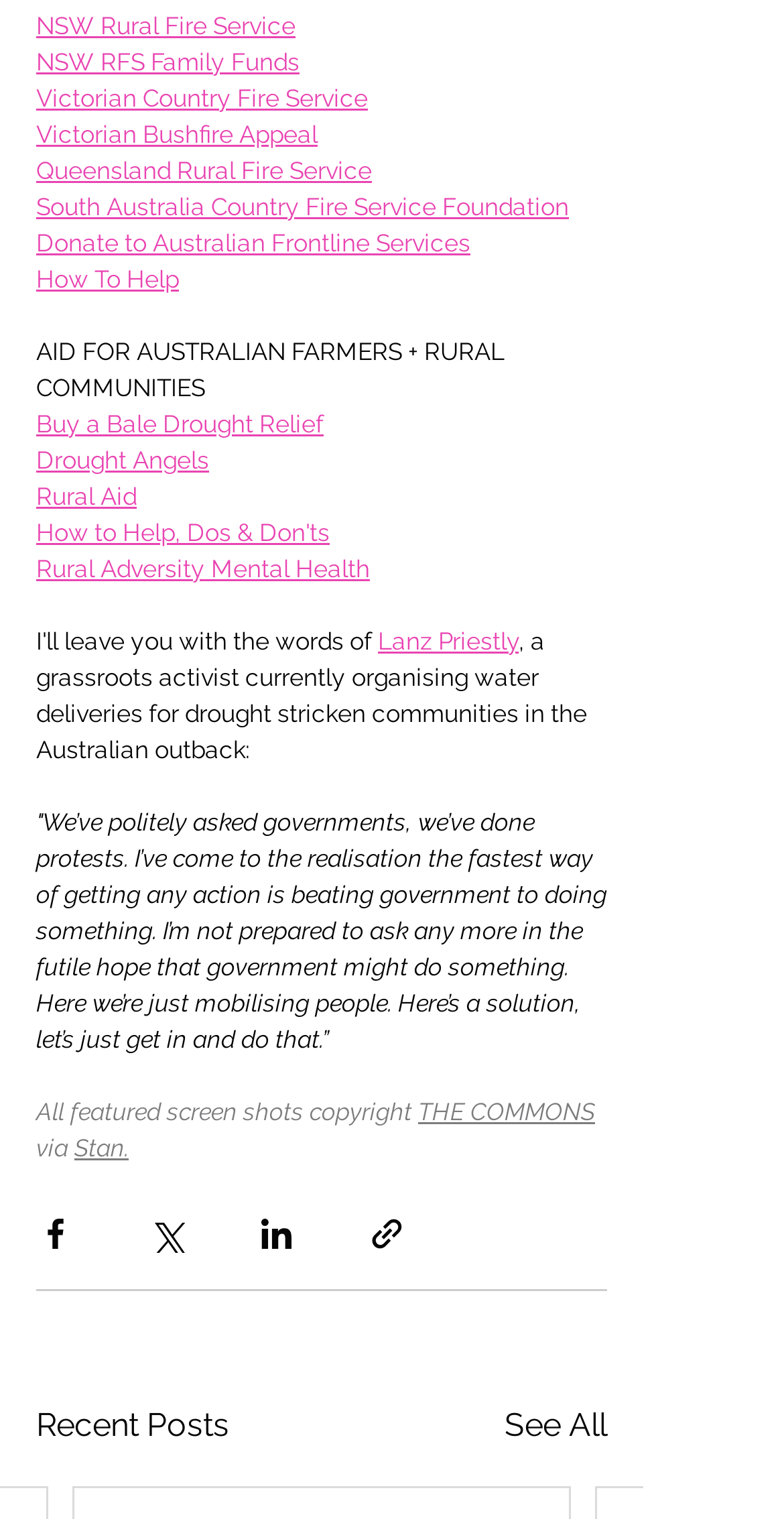Determine the bounding box for the UI element described here: "Lanz Priestly".

[0.482, 0.413, 0.662, 0.432]